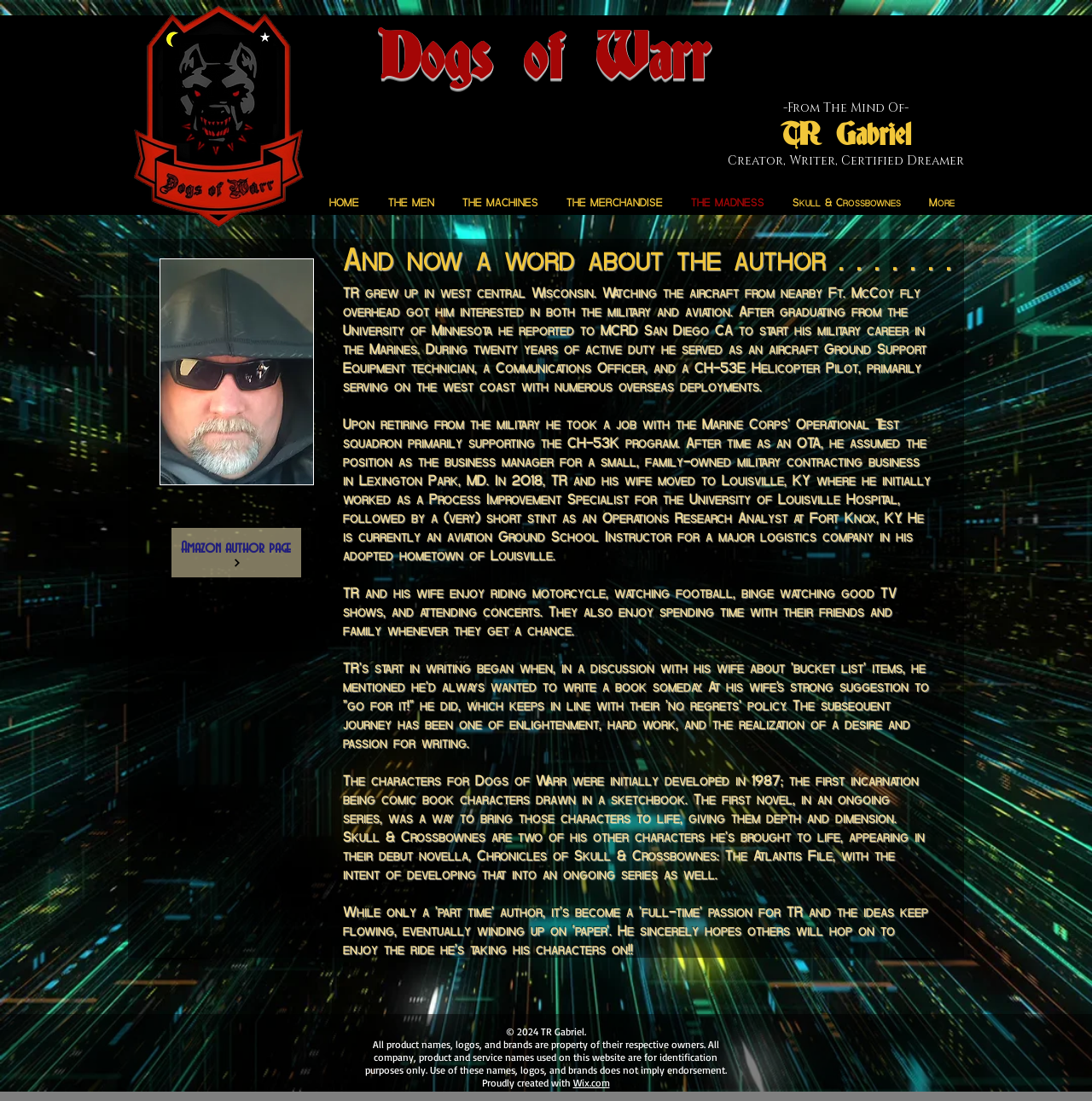Please locate the bounding box coordinates of the region I need to click to follow this instruction: "Learn more about THE MEN".

[0.338, 0.173, 0.406, 0.196]